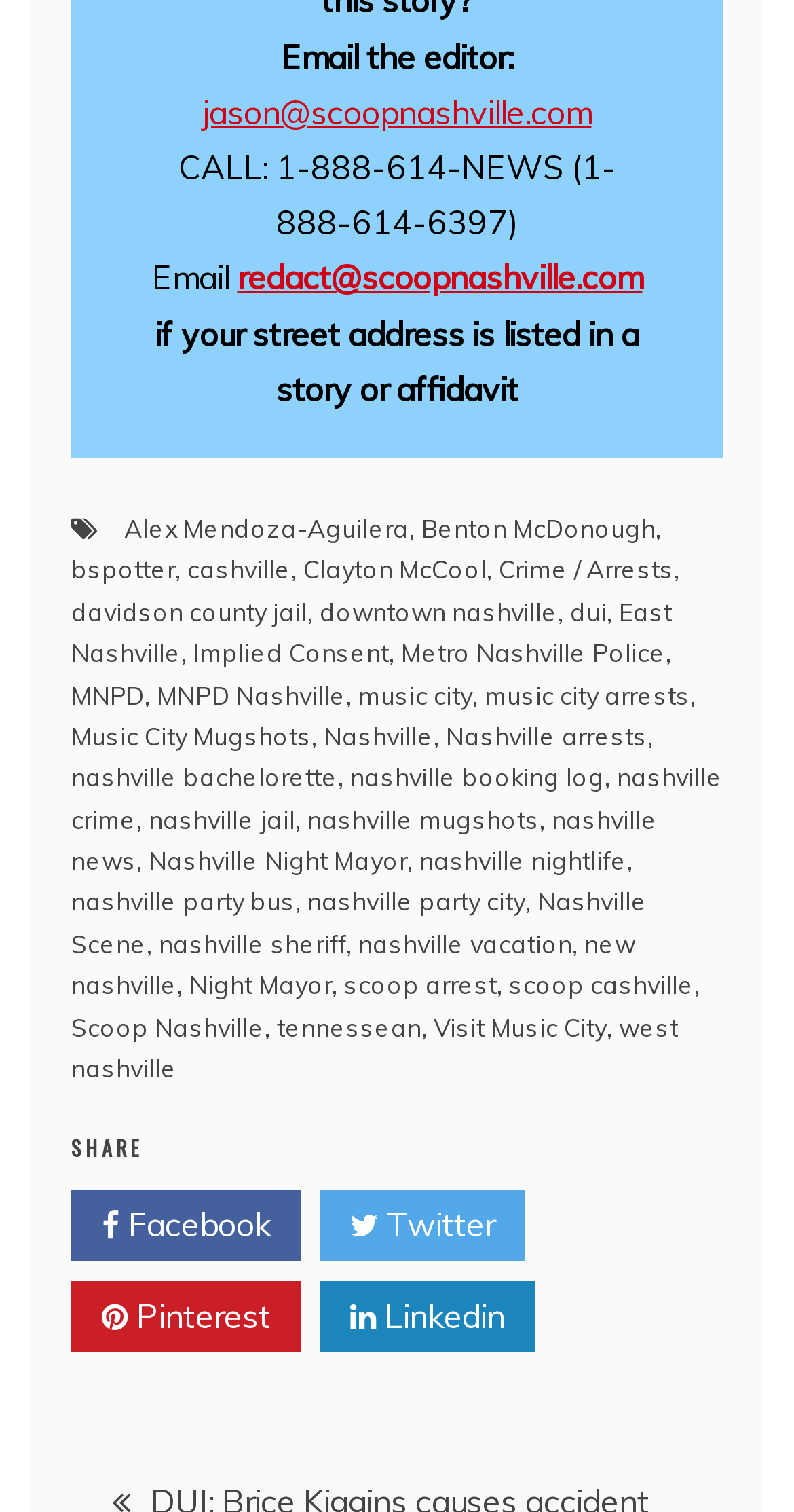What is the name of the website?
Refer to the image and provide a concise answer in one word or phrase.

Scoop Nashville